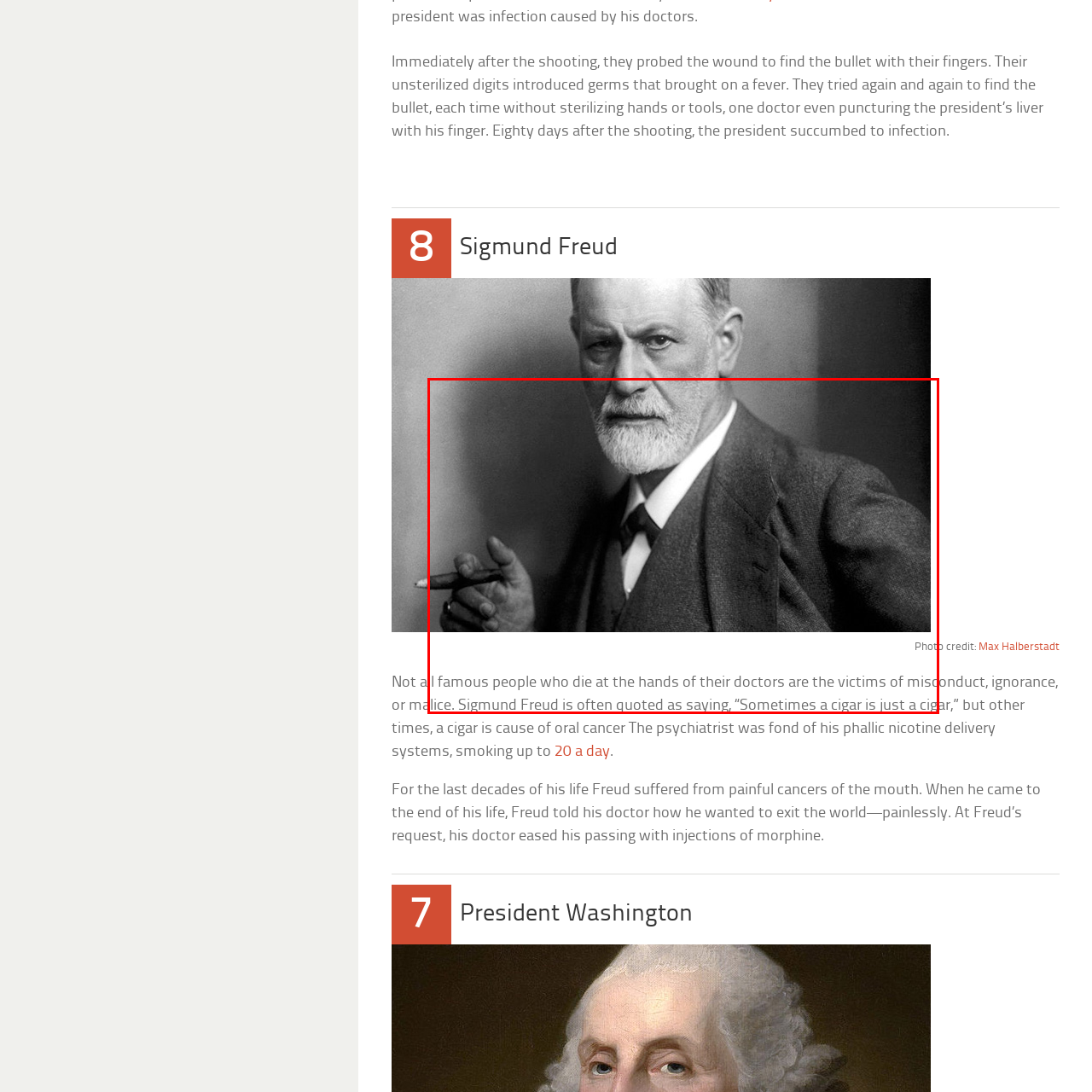Inspect the area within the red bounding box and elaborate on the following question with a detailed answer using the image as your reference: Who is the photographer credited for the portrait?

The caption attributes the photo credit to Max Halberstadt, emphasizing the historical context of the portrait.